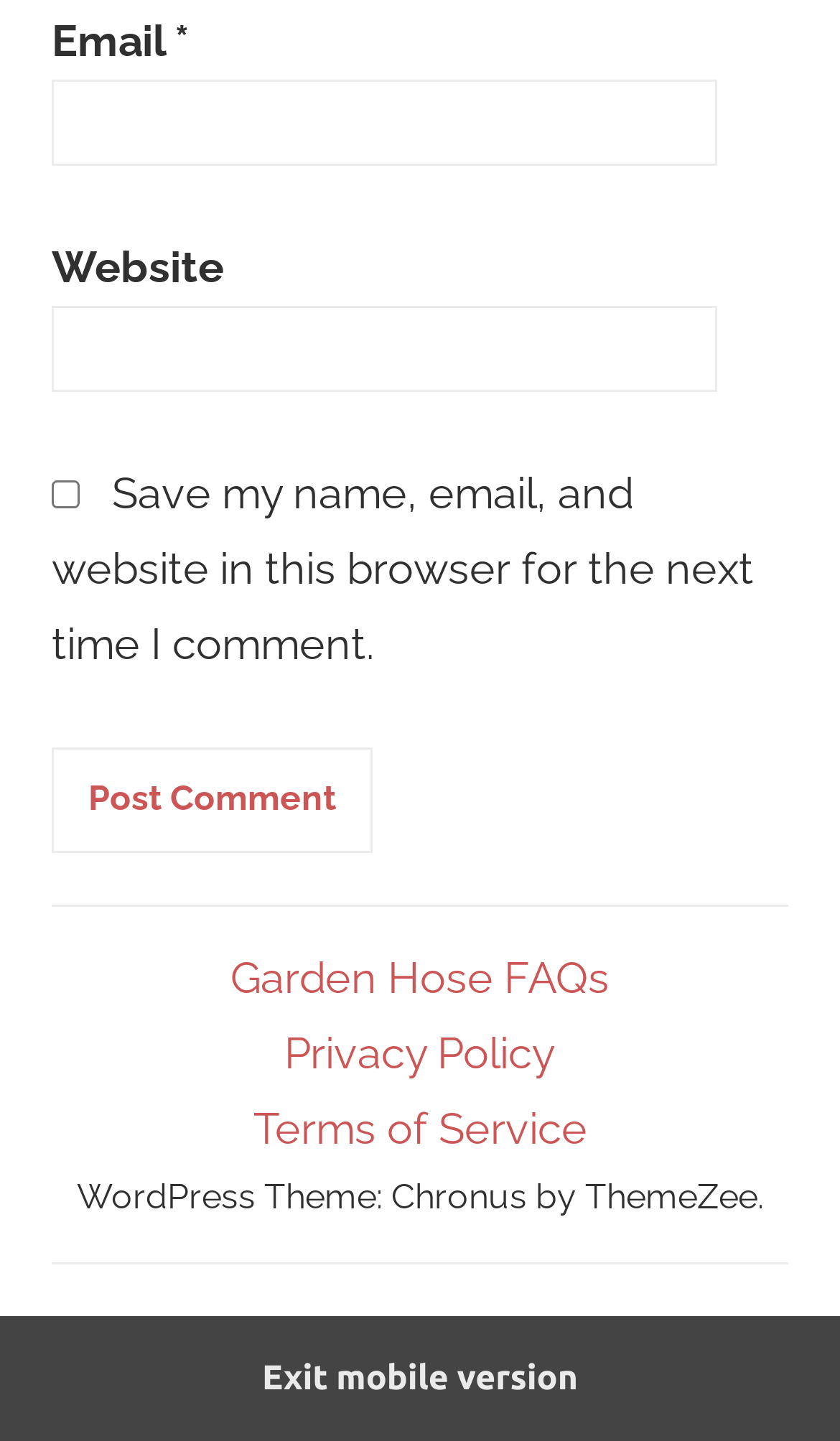Please provide a detailed answer to the question below by examining the image:
What is the theme of the WordPress website?

The theme of the WordPress website is indicated by the StaticText element with OCR text 'WordPress Theme: Chronus by ThemeZee.' and bounding box coordinates [0.091, 0.816, 0.909, 0.844].